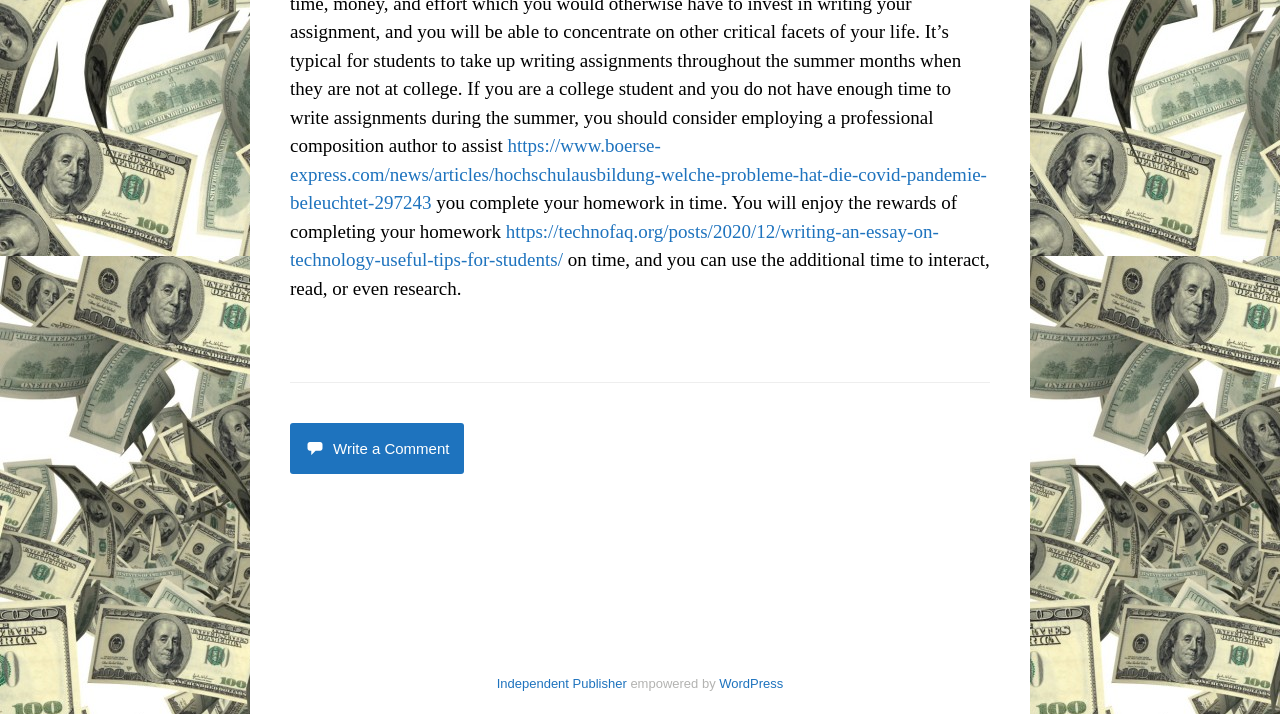Using the information from the screenshot, answer the following question thoroughly:
What is the benefit of completing homework on time?

According to the StaticText element with the text 'you complete your homework in time. You will enjoy the rewards of completing your homework', completing homework on time will result in enjoying rewards.